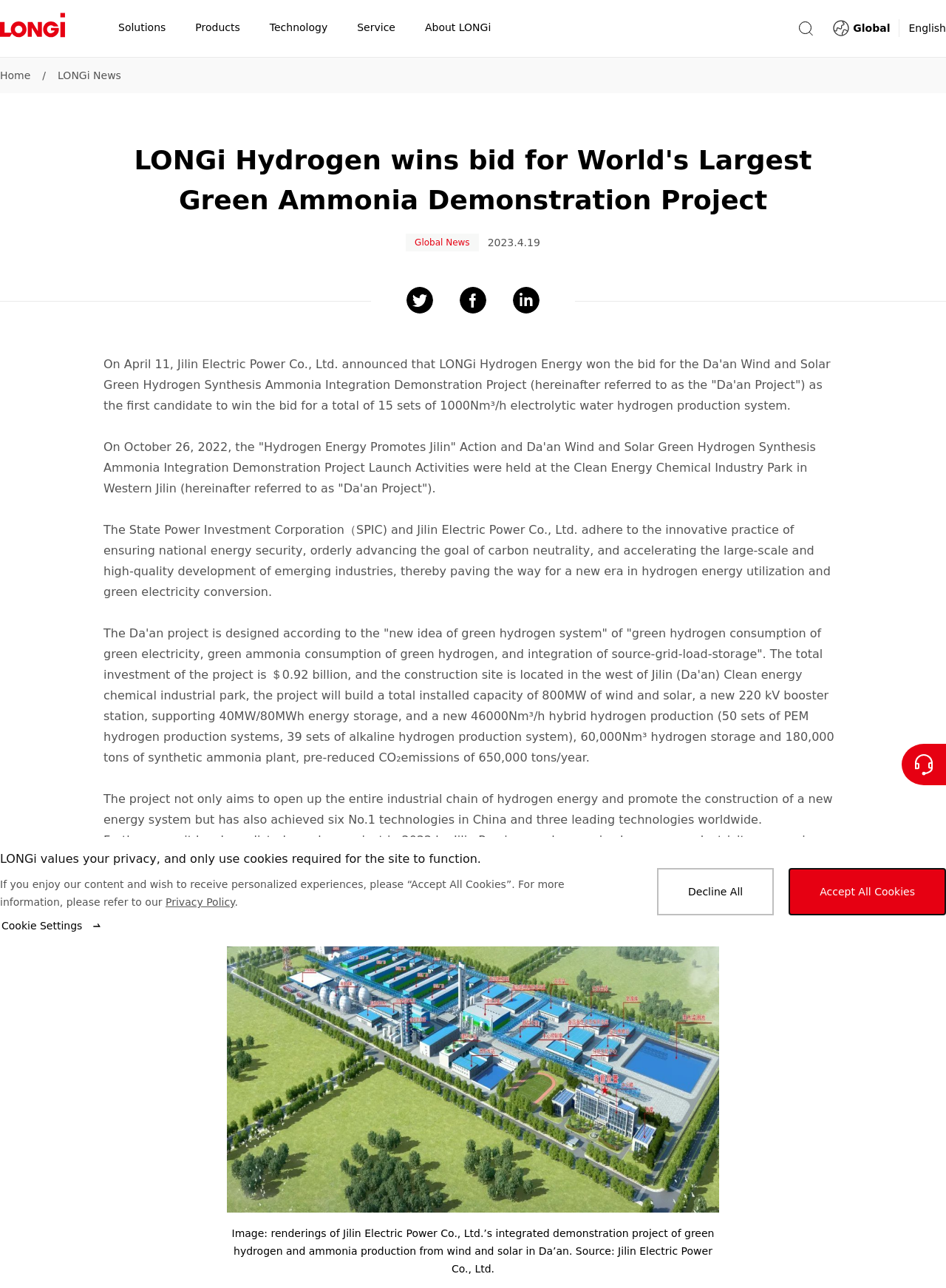How many sets of PEM hydrogen production systems will be built in the Da'an project?
Based on the content of the image, thoroughly explain and answer the question.

I found this answer by reading the text in the webpage, specifically the sentence '...a new 46000Nm³/h hybrid hydrogen production (50 sets of PEM hydrogen production systems, 39 sets of alkaline hydrogen production system)...'.